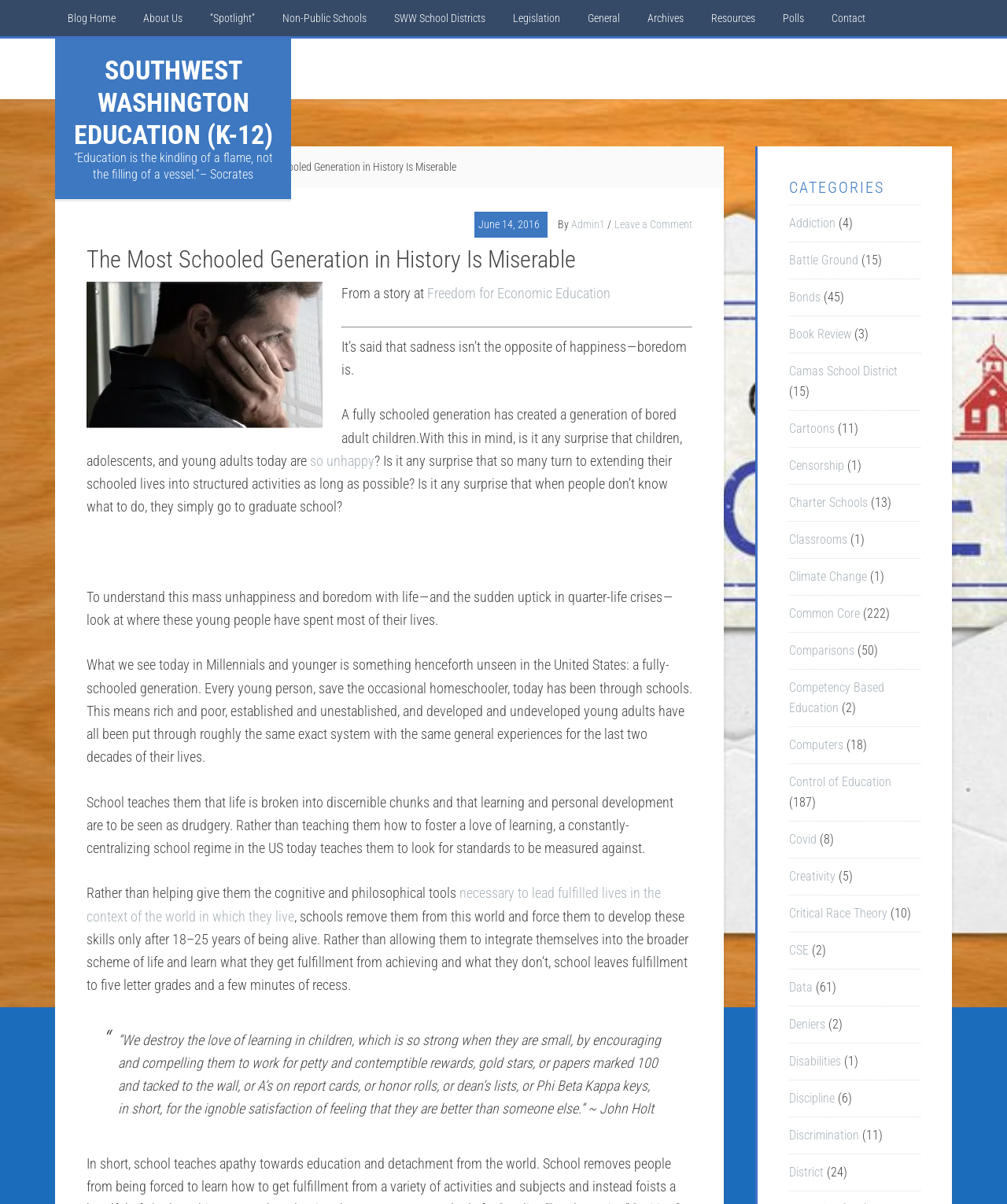How many categories are listed at the bottom of the page?
Provide a fully detailed and comprehensive answer to the question.

The categories are listed at the bottom of the page, and there are 26 links with category names, each followed by a number in parentheses indicating the number of articles in that category.